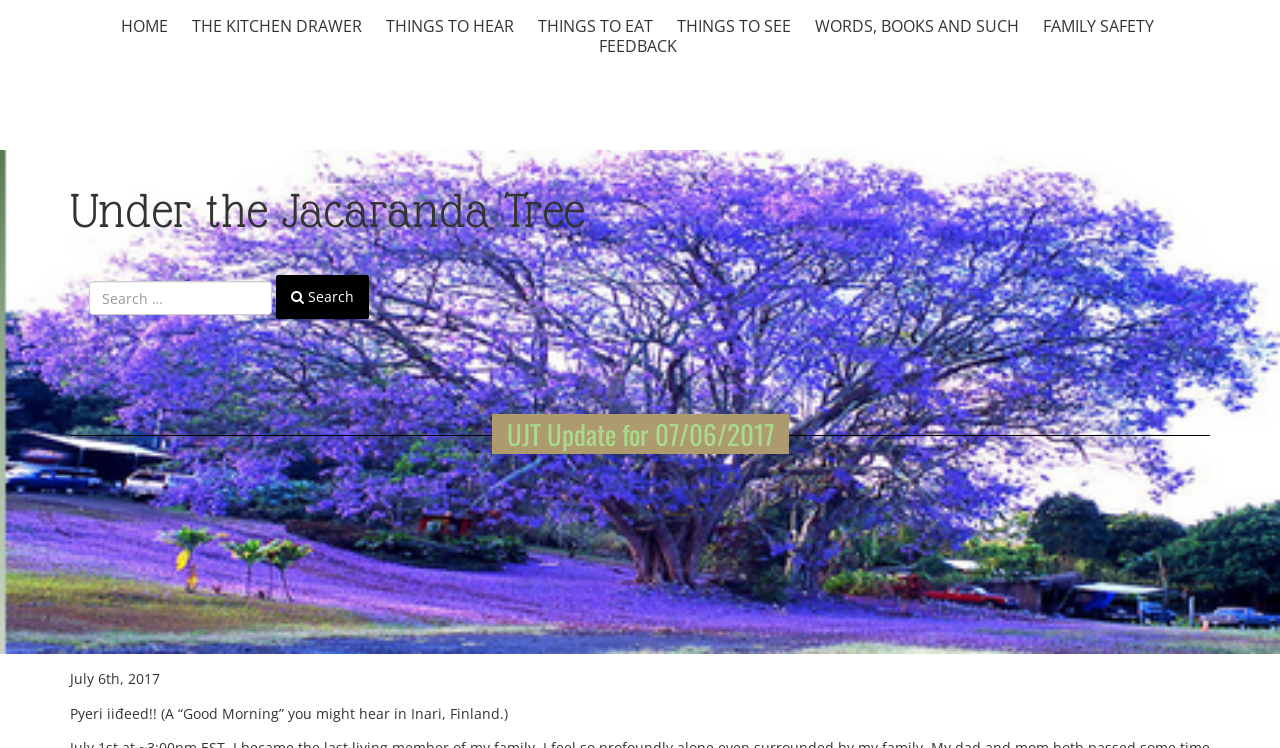Show the bounding box coordinates for the HTML element described as: "UJT Update for 07/06/2017".

[0.384, 0.554, 0.616, 0.607]